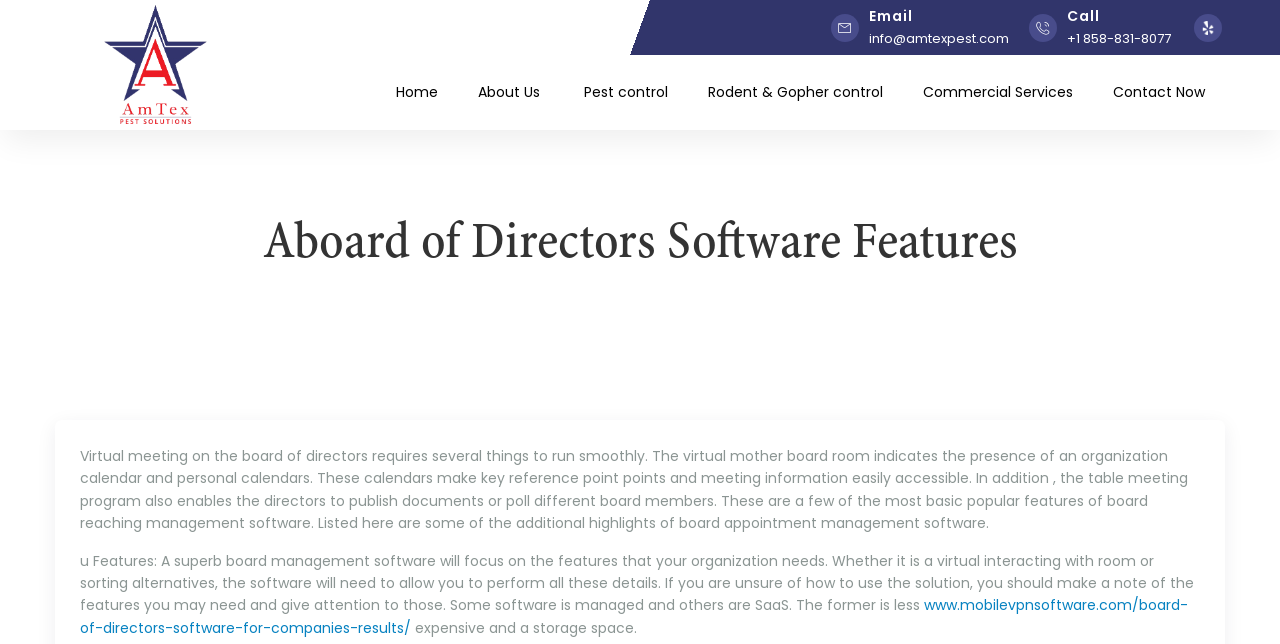Provide the bounding box coordinates for the specified HTML element described in this description: "alt="Amtex Pest Solutions"". The coordinates should be four float numbers ranging from 0 to 1, in the format [left, top, right, bottom].

[0.082, 0.008, 0.161, 0.193]